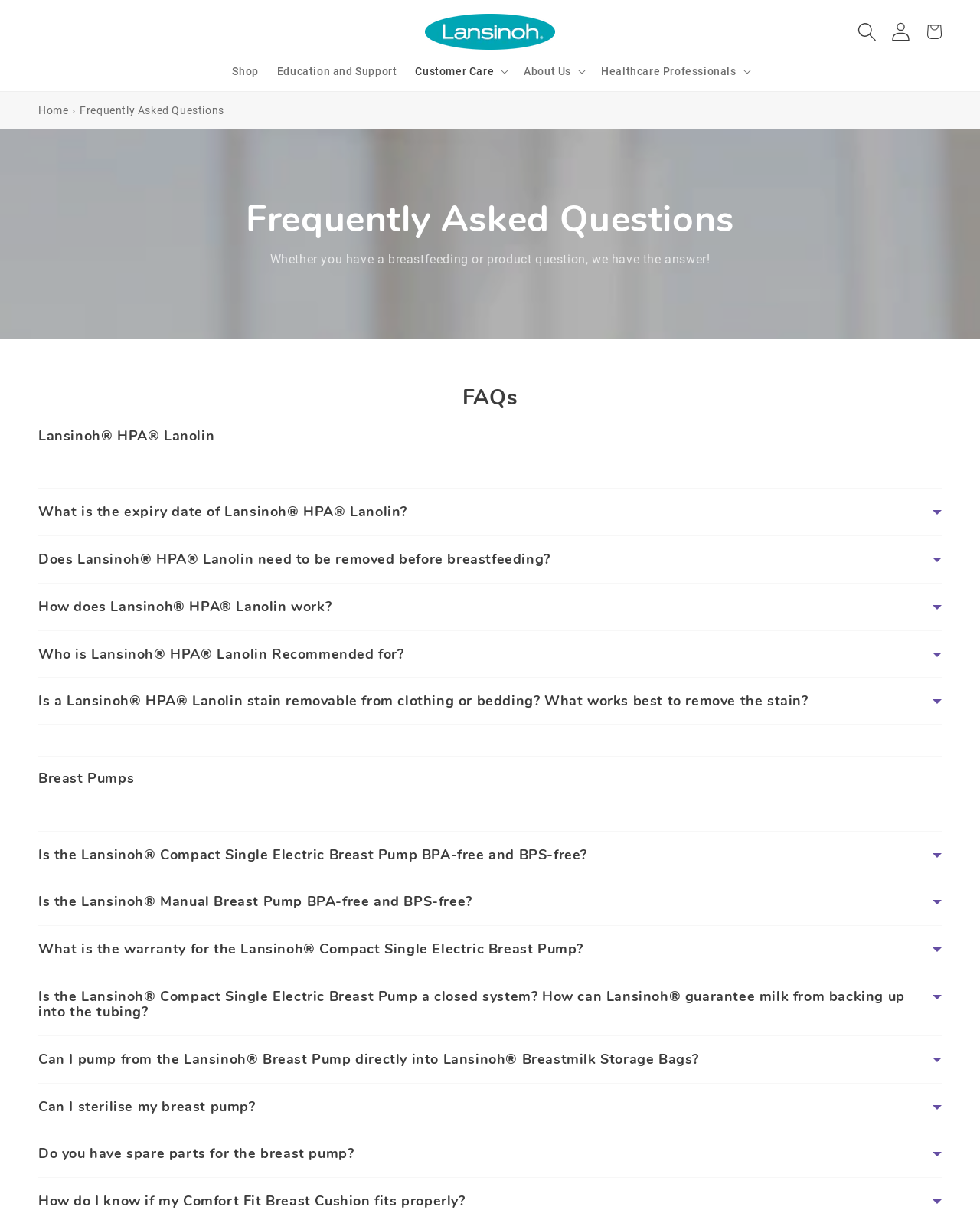Identify the bounding box of the UI element described as follows: "Contact us". Provide the coordinates as four float numbers in the range of 0 to 1 [left, top, right, bottom].

None